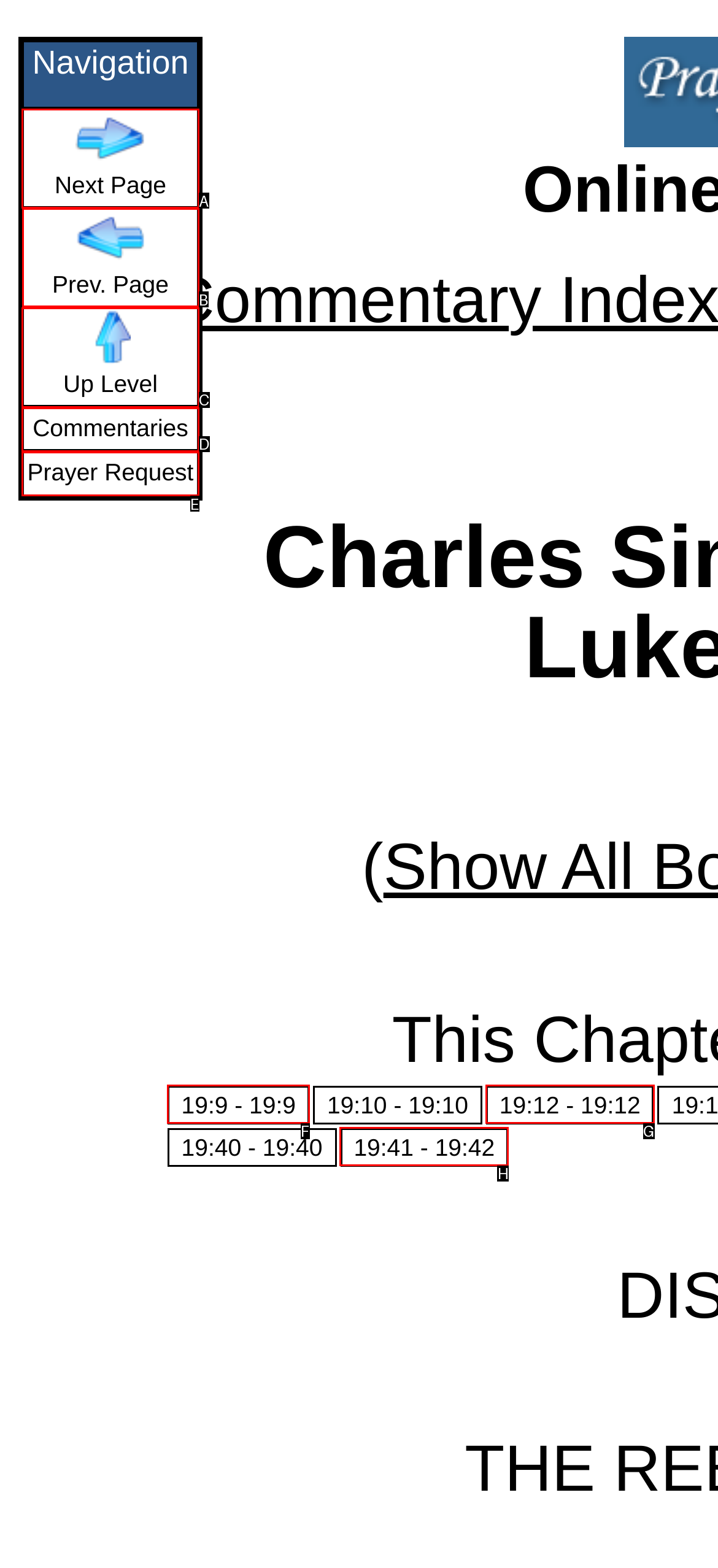Select the correct option from the given choices to perform this task: go to previous page. Provide the letter of that option.

B